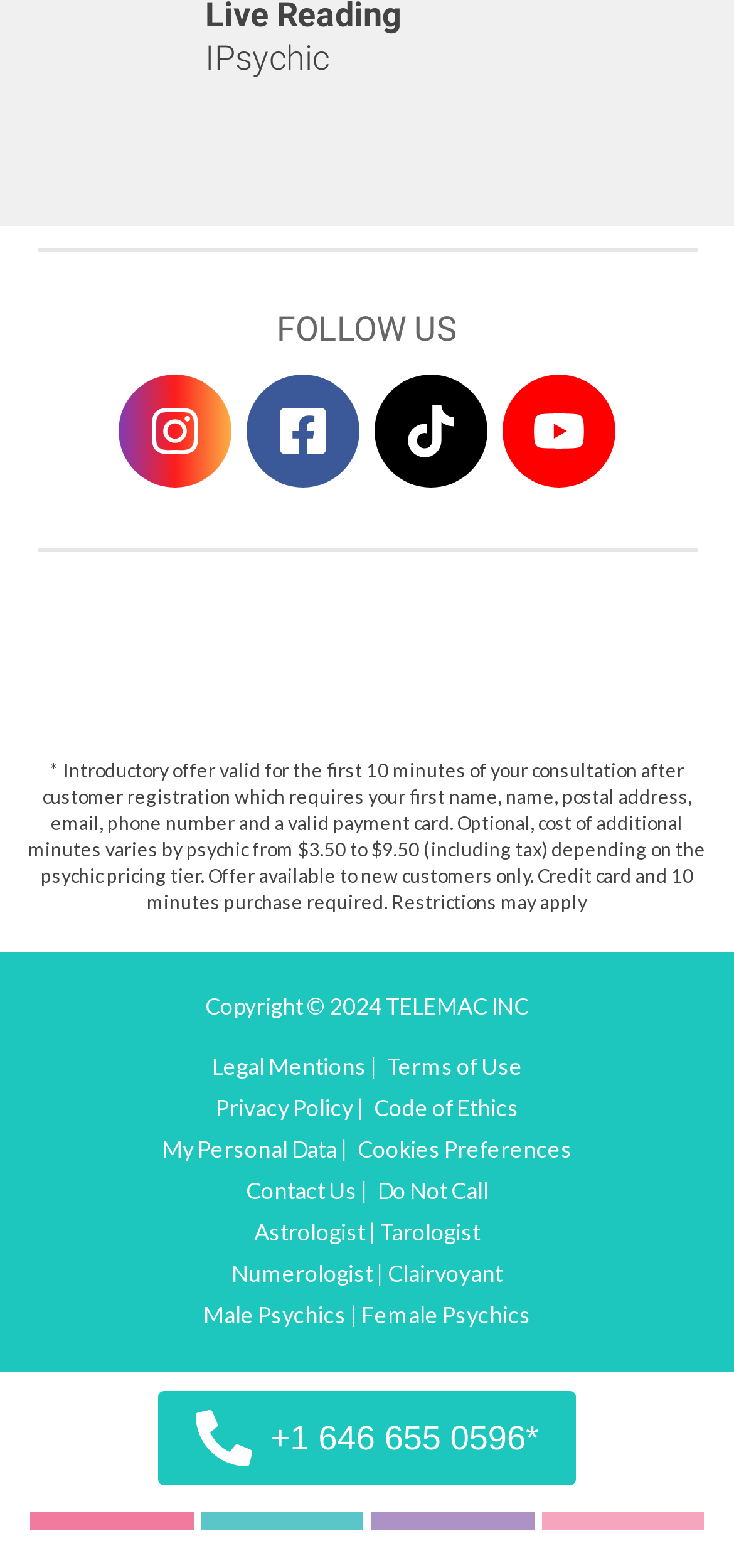Look at the image and write a detailed answer to the question: 
What is the copyright year of TELEMAC INC?

The copyright year of TELEMAC INC is 2024, as indicated by the StaticText element 'Copyright © 2024 TELEMAC INC'.